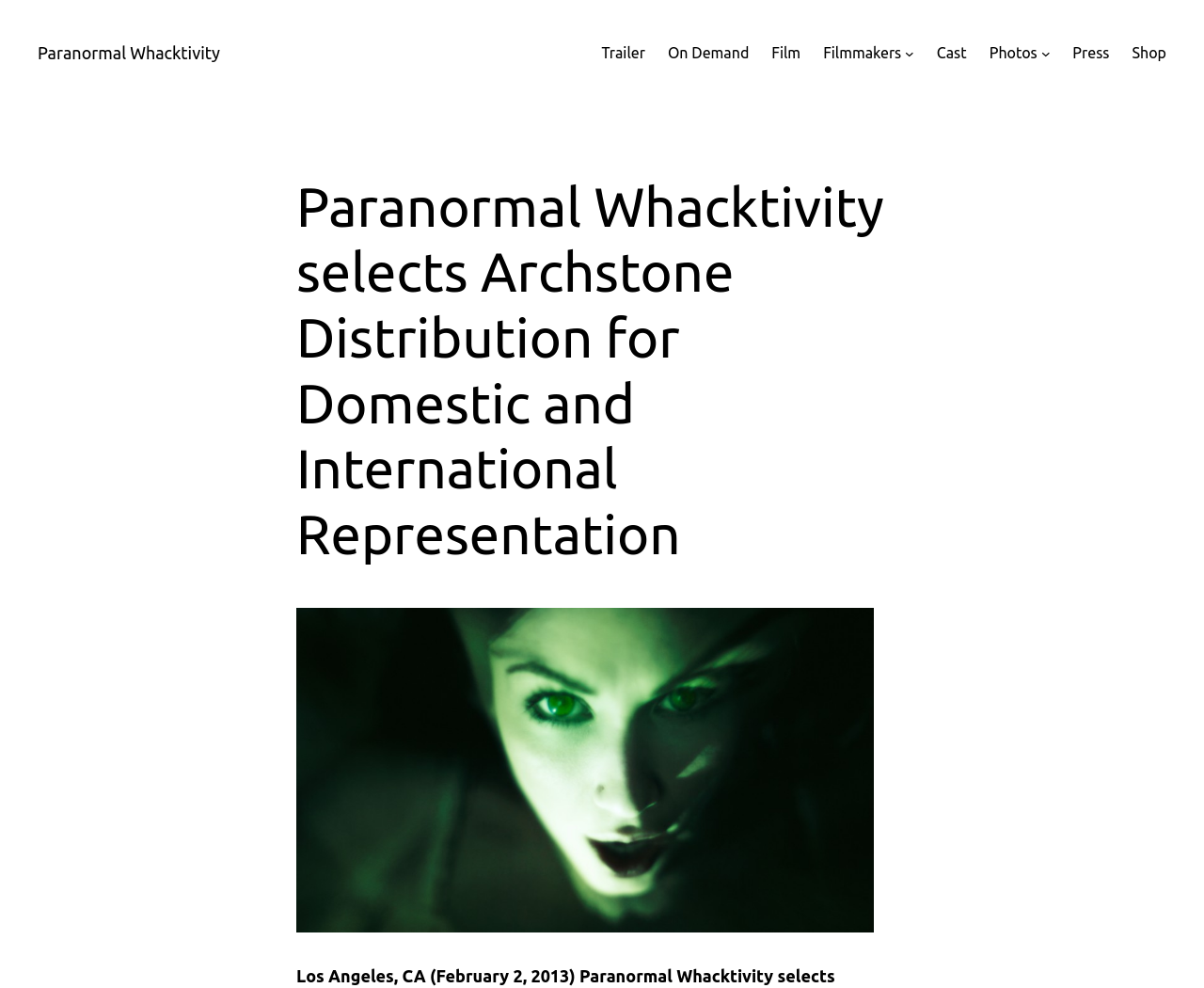What is the last link on the top navigation bar?
Look at the image and provide a detailed response to the question.

I examined the links on the top navigation bar and found that the last link is labeled 'Shop'. This link is positioned at the rightmost end of the navigation bar.